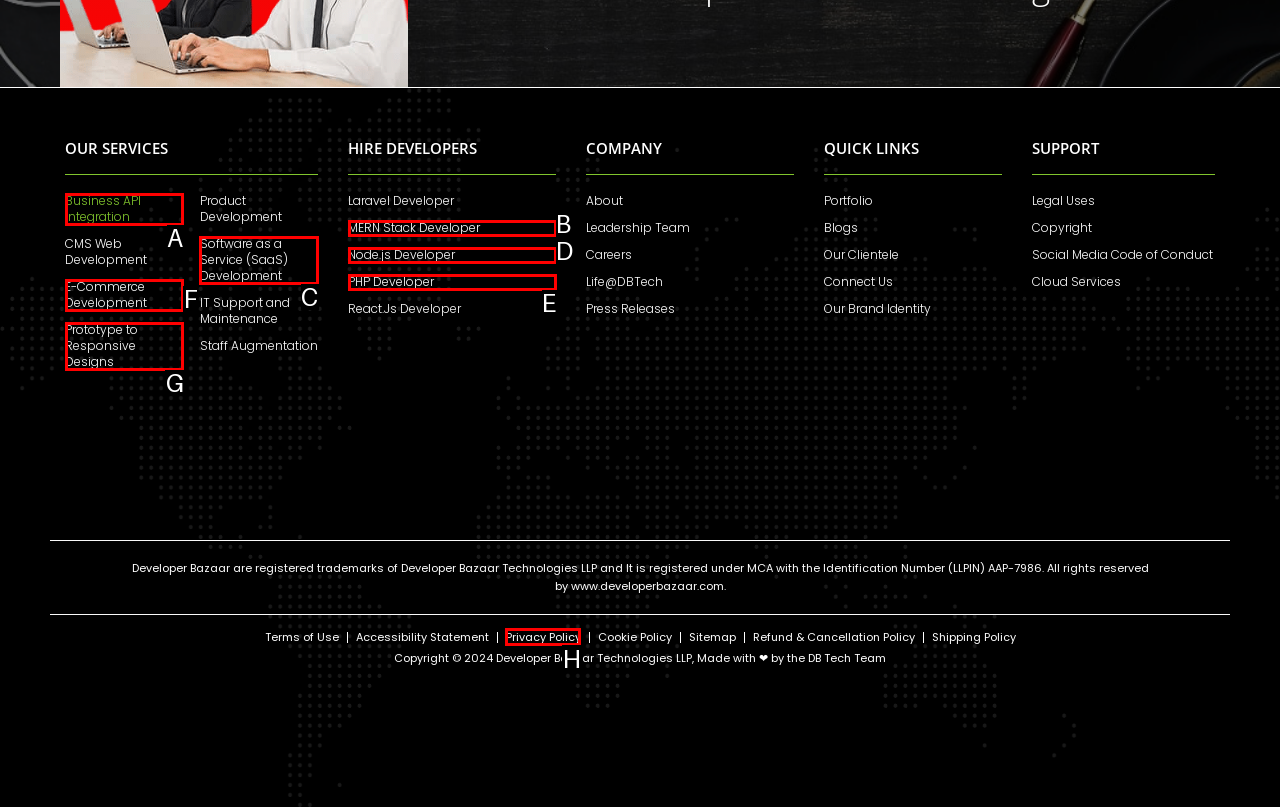Decide which letter you need to select to fulfill the task: Click on Business API Integration
Answer with the letter that matches the correct option directly.

A